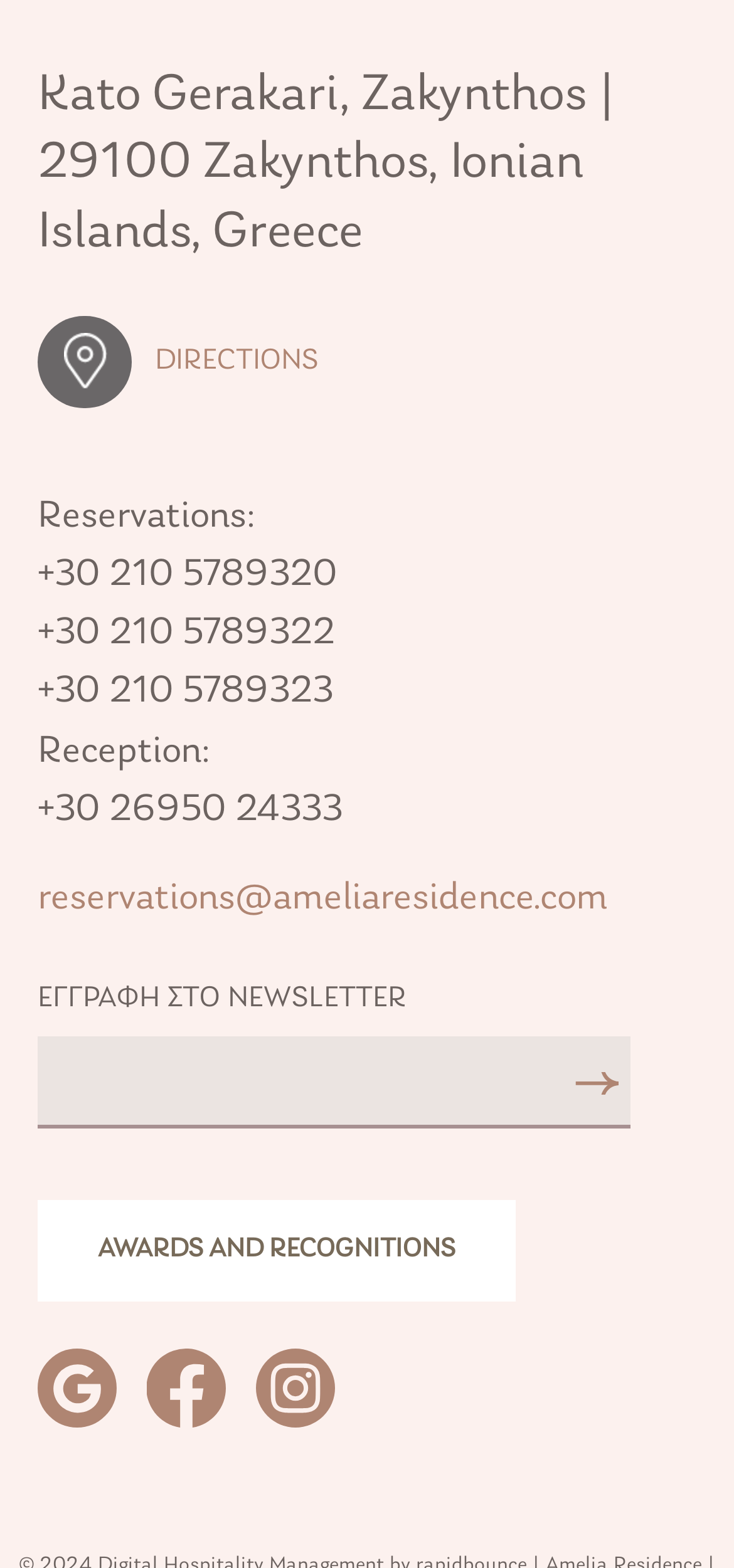Find the bounding box of the element with the following description: "DIRECTIONS". The coordinates must be four float numbers between 0 and 1, formatted as [left, top, right, bottom].

[0.051, 0.201, 0.949, 0.261]